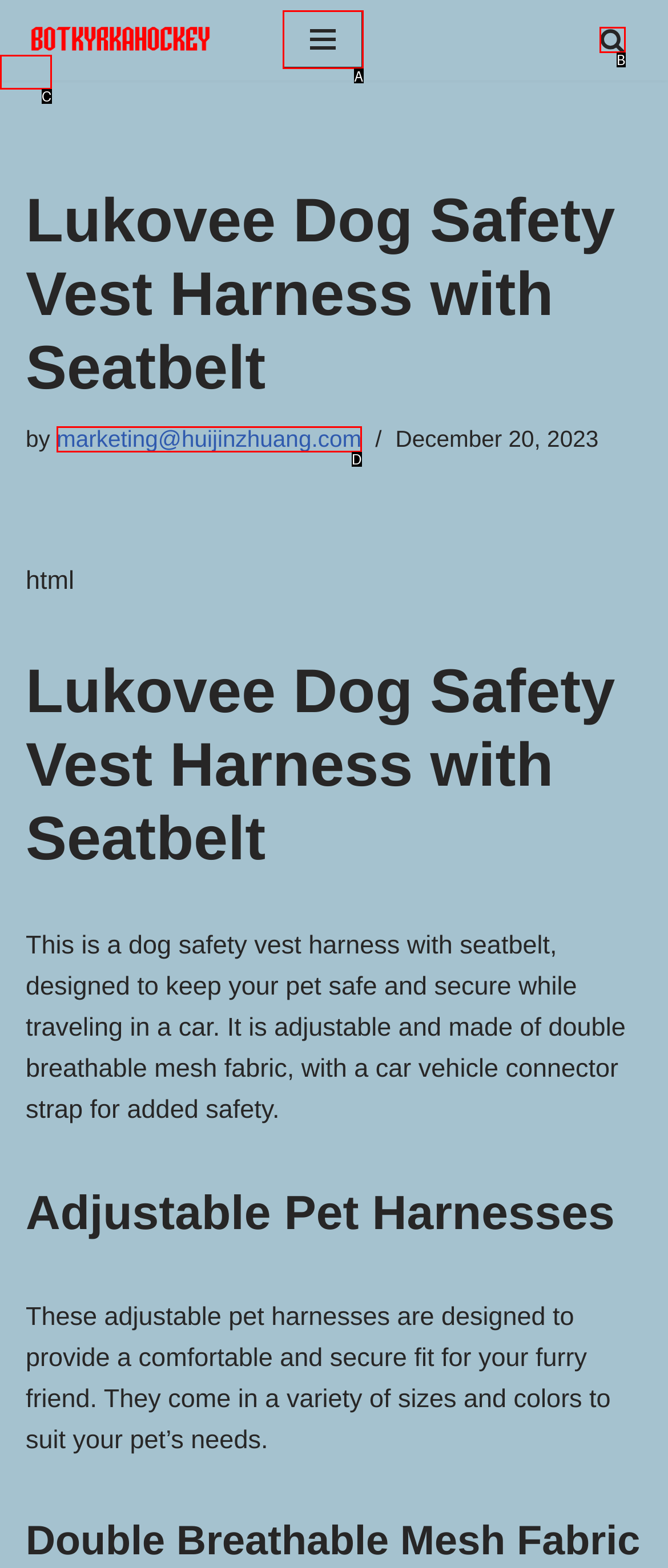Which HTML element among the options matches this description: Skip to content? Answer with the letter representing your choice.

C